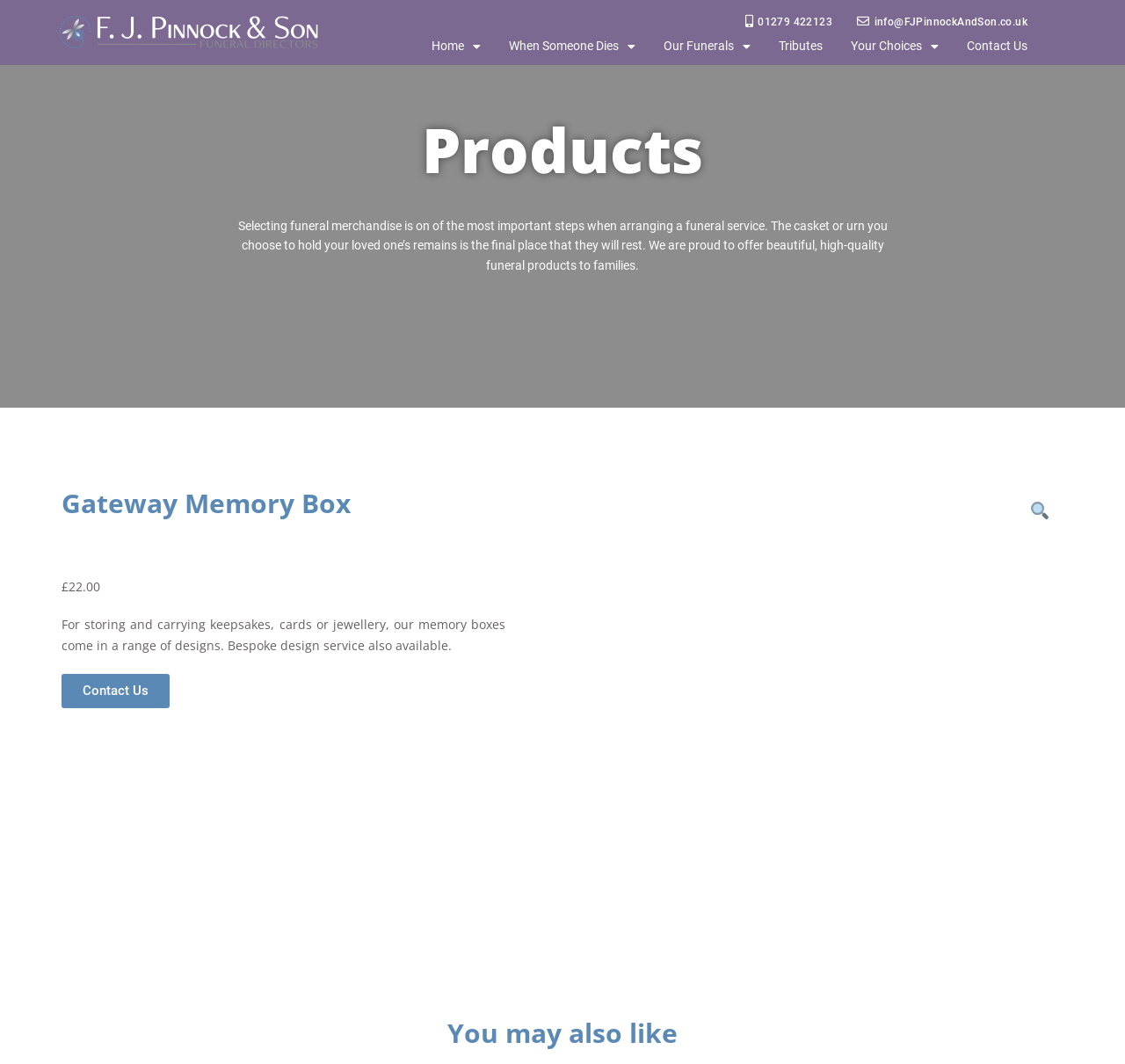Could you determine the bounding box coordinates of the clickable element to complete the instruction: "Search for something"? Provide the coordinates as four float numbers between 0 and 1, i.e., [left, top, right, bottom].

[0.915, 0.467, 0.933, 0.495]